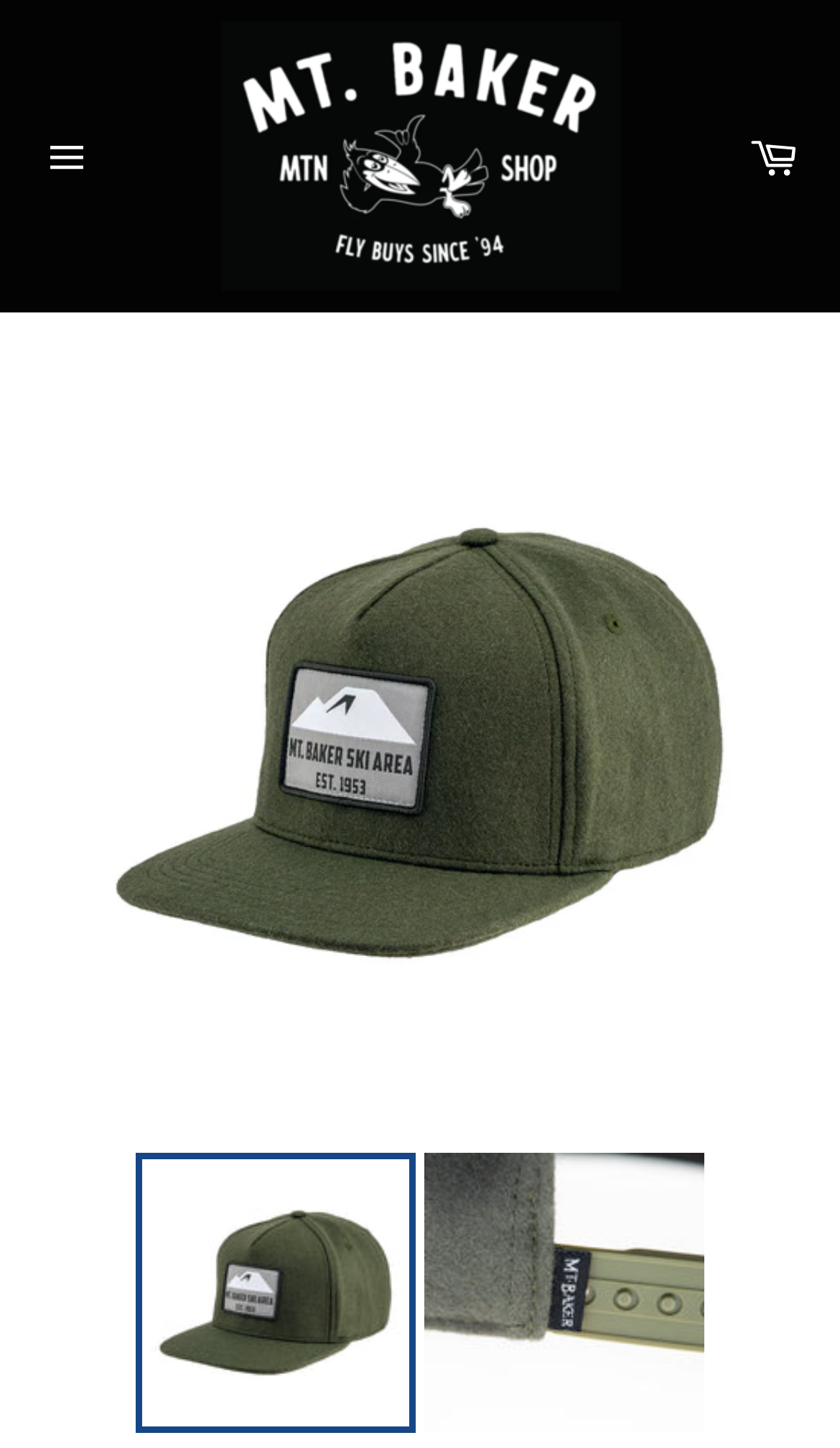Please determine the bounding box coordinates for the UI element described as: "Cart".

[0.867, 0.077, 0.974, 0.139]